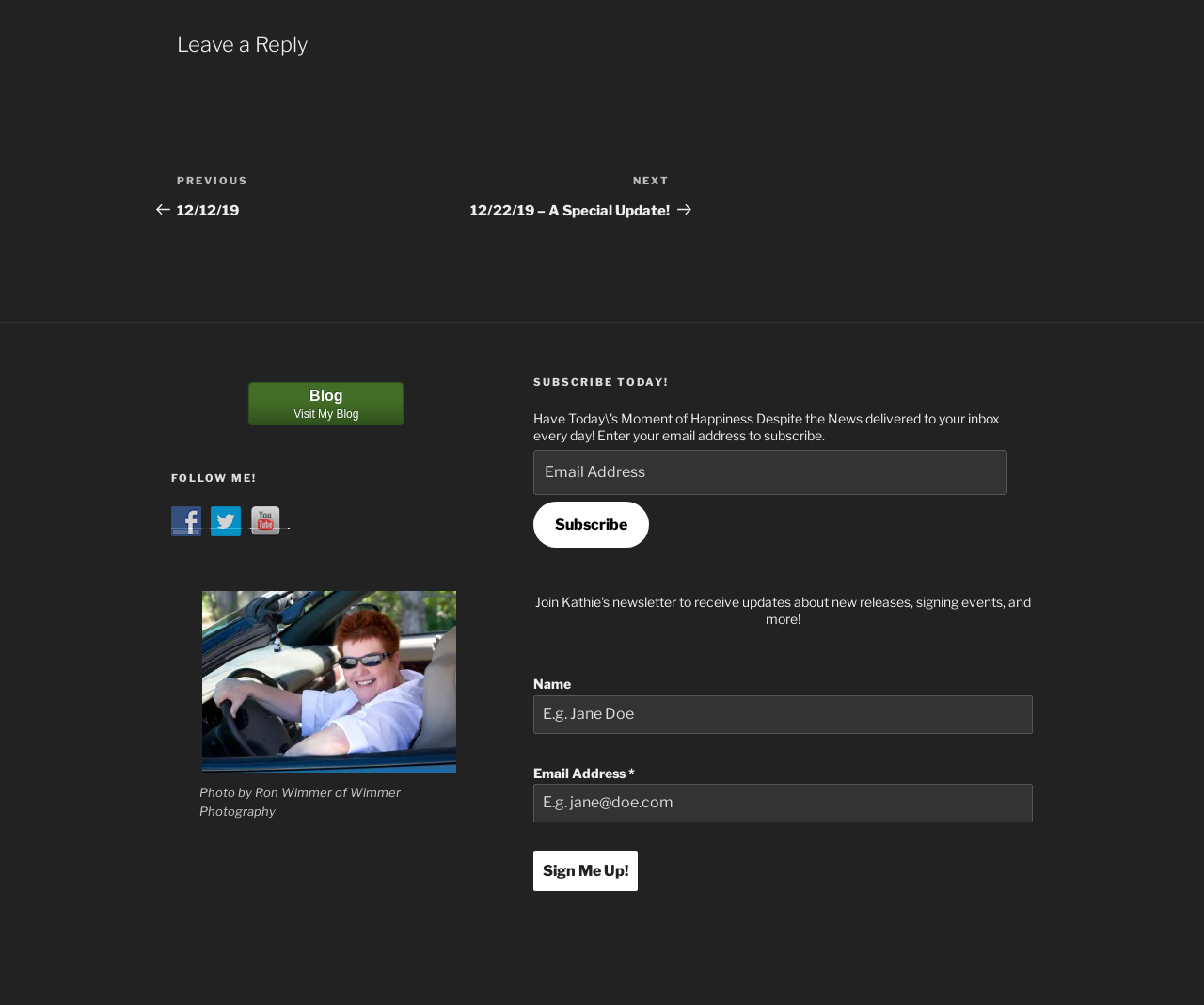Given the element description, predict the bounding box coordinates in the format (top-left x, top-left y, bottom-right x, bottom-right y). Make sure all values are between 0 and 1. Here is the element description: Previous PostPrevious 12/12/19

[0.147, 0.172, 0.352, 0.218]